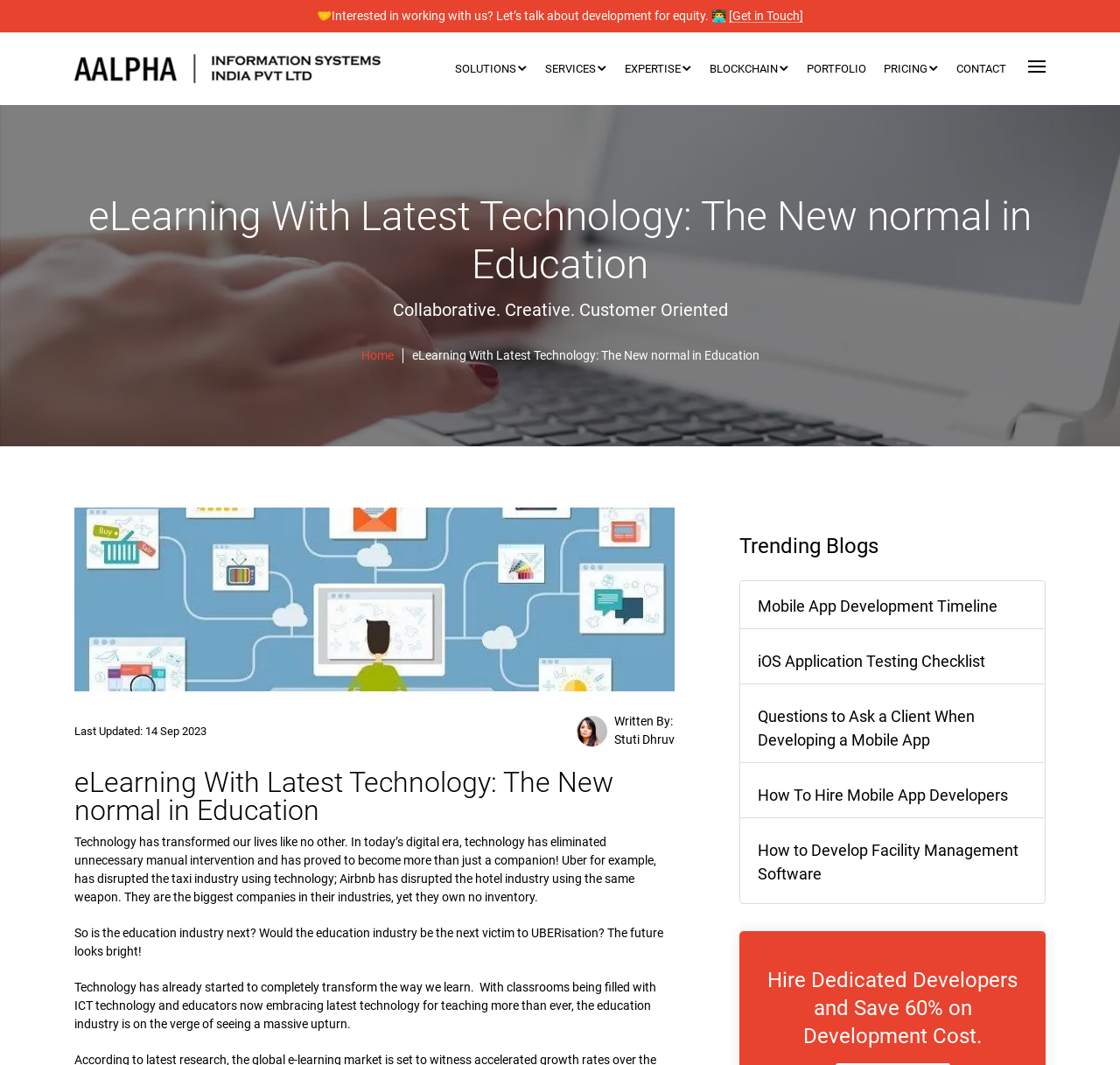Determine the bounding box coordinates of the region to click in order to accomplish the following instruction: "Explore 'SOLUTIONS'". Provide the coordinates as four float numbers between 0 and 1, specifically [left, top, right, bottom].

[0.406, 0.035, 0.471, 0.098]